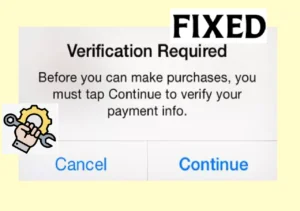Provide a thorough description of the image presented.

The image depicts a pop-up notification labeled "Verification Required," prominently featuring the word "FIXED" at the top. This notification informs users that before they can make purchases, they must tap "Continue" to verify their payment information. Below the message, there are two buttons: "Cancel" on the left and "Continue" on the right, allowing users to choose their next action. The background of the pop-up is a soft yellow, and there's a small graphic element of a gear and wrench, suggesting a troubleshooting or repair theme. This visual helps convey the importance of resolving verification issues promptly to facilitate purchases.